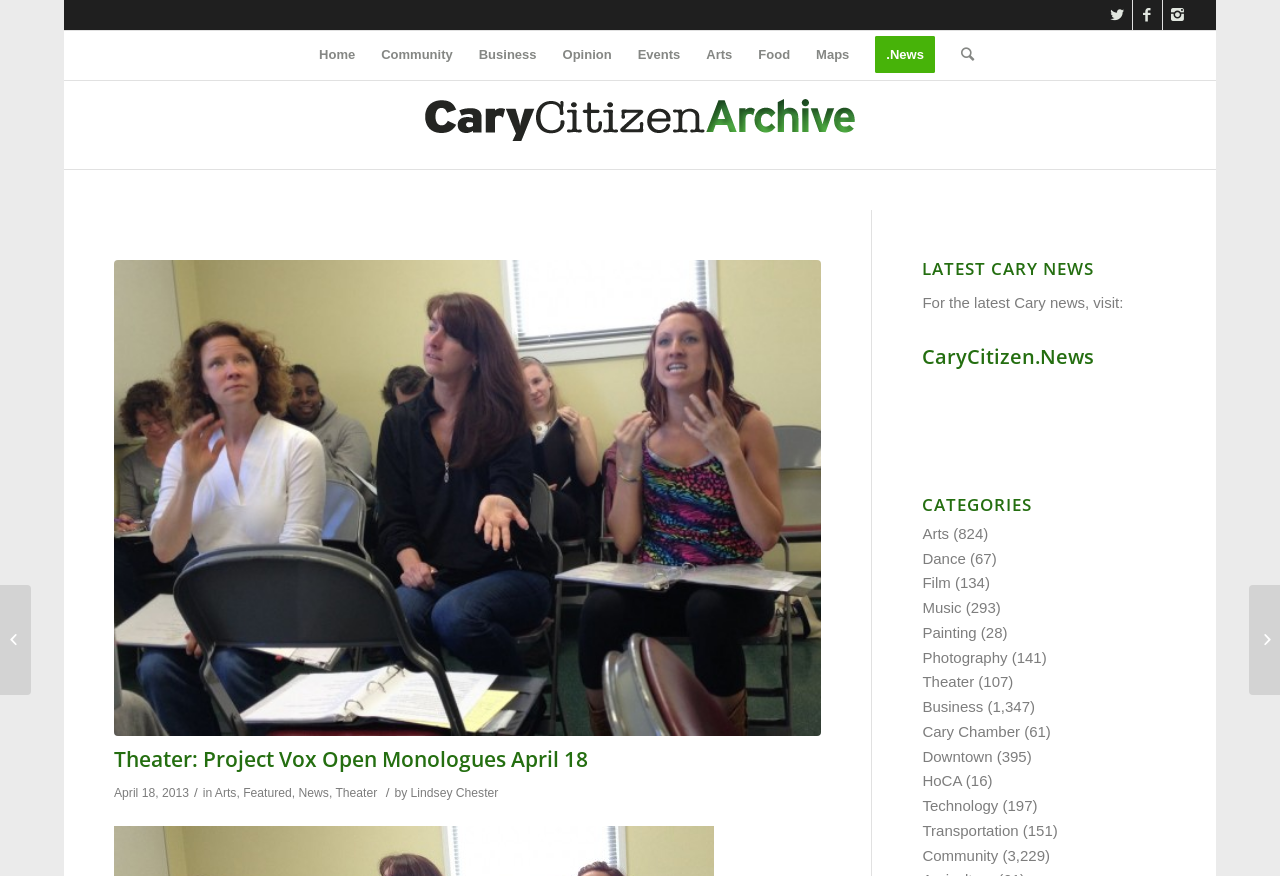Locate the bounding box coordinates of the clickable region necessary to complete the following instruction: "Check the Theater events". Provide the coordinates in the format of four float numbers between 0 and 1, i.e., [left, top, right, bottom].

[0.721, 0.769, 0.761, 0.788]